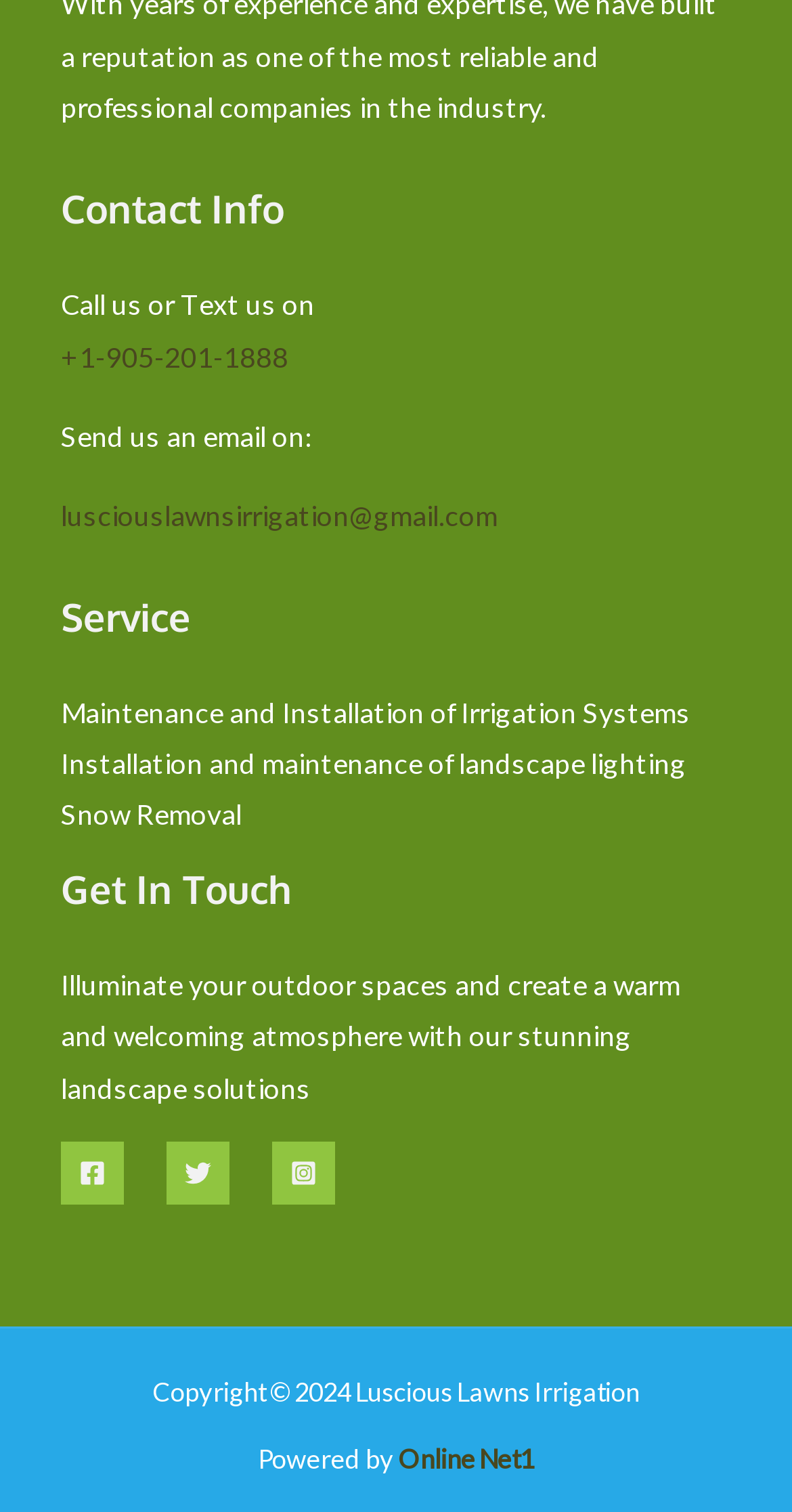Find the bounding box coordinates of the clickable area required to complete the following action: "Send us an email".

[0.077, 0.329, 0.628, 0.352]